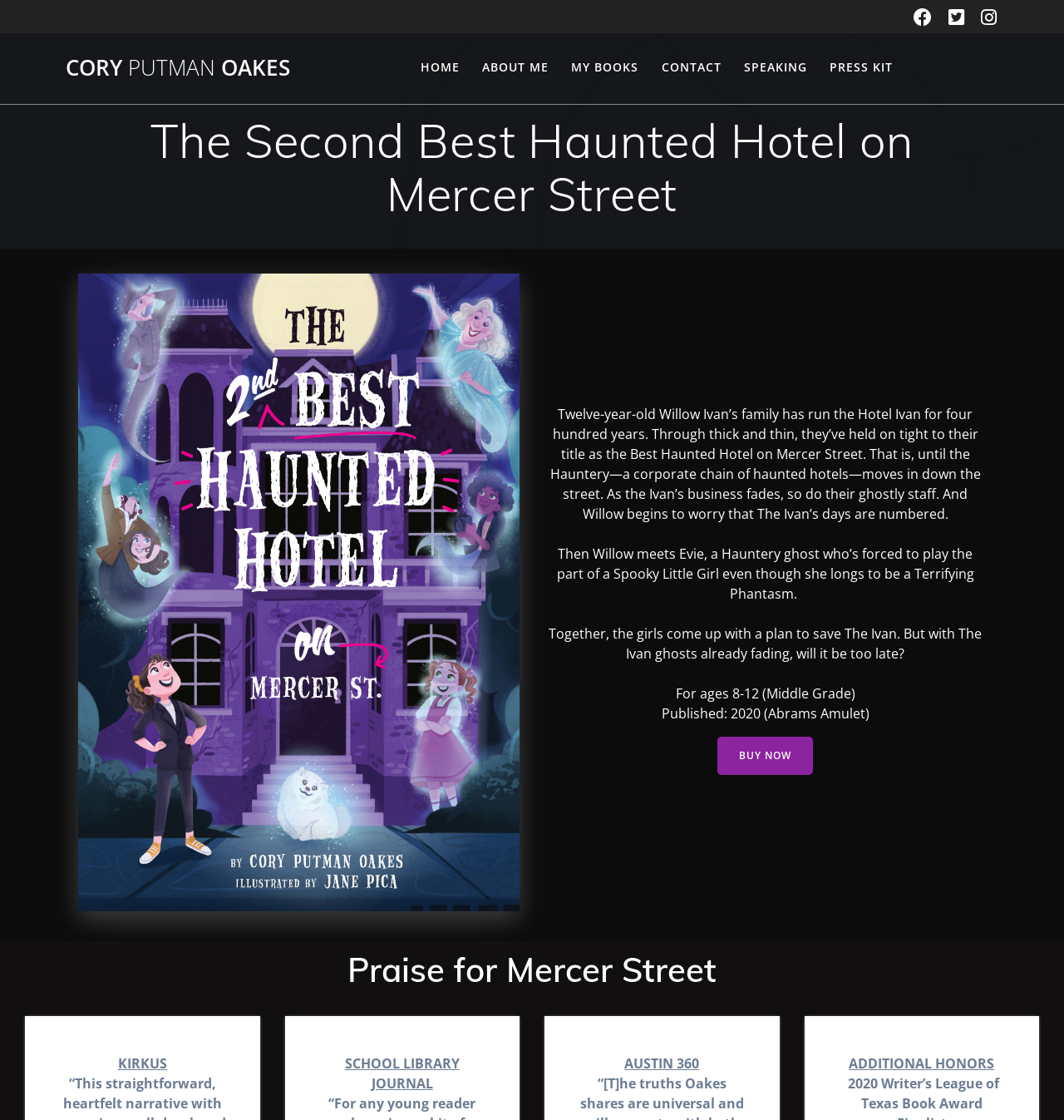Identify the bounding box coordinates for the region to click in order to carry out this instruction: "Click the HOME link". Provide the coordinates using four float numbers between 0 and 1, formatted as [left, top, right, bottom].

[0.395, 0.052, 0.432, 0.071]